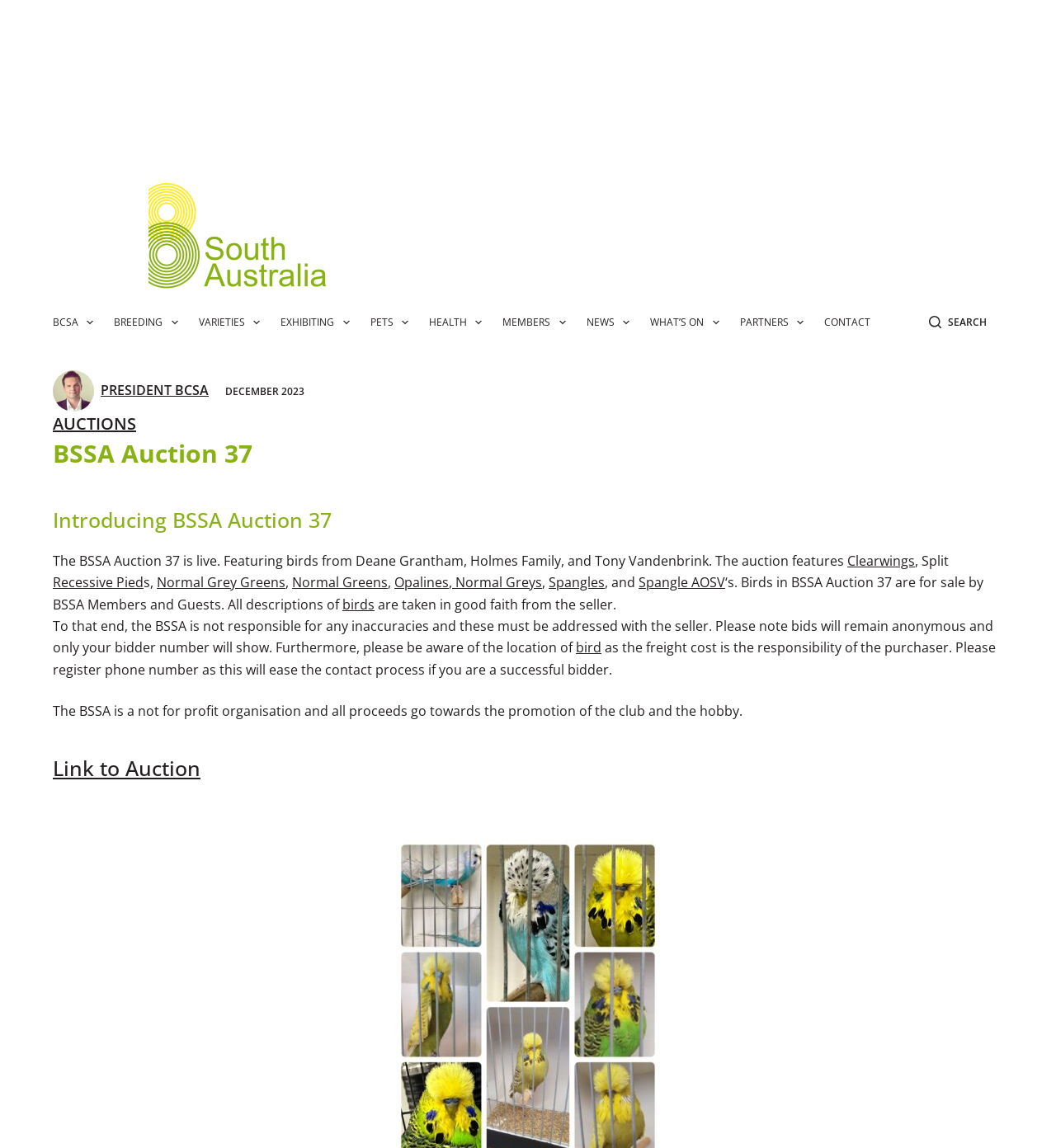Identify the bounding box coordinates of the area you need to click to perform the following instruction: "Click the 'Search' button".

[0.879, 0.274, 0.934, 0.288]